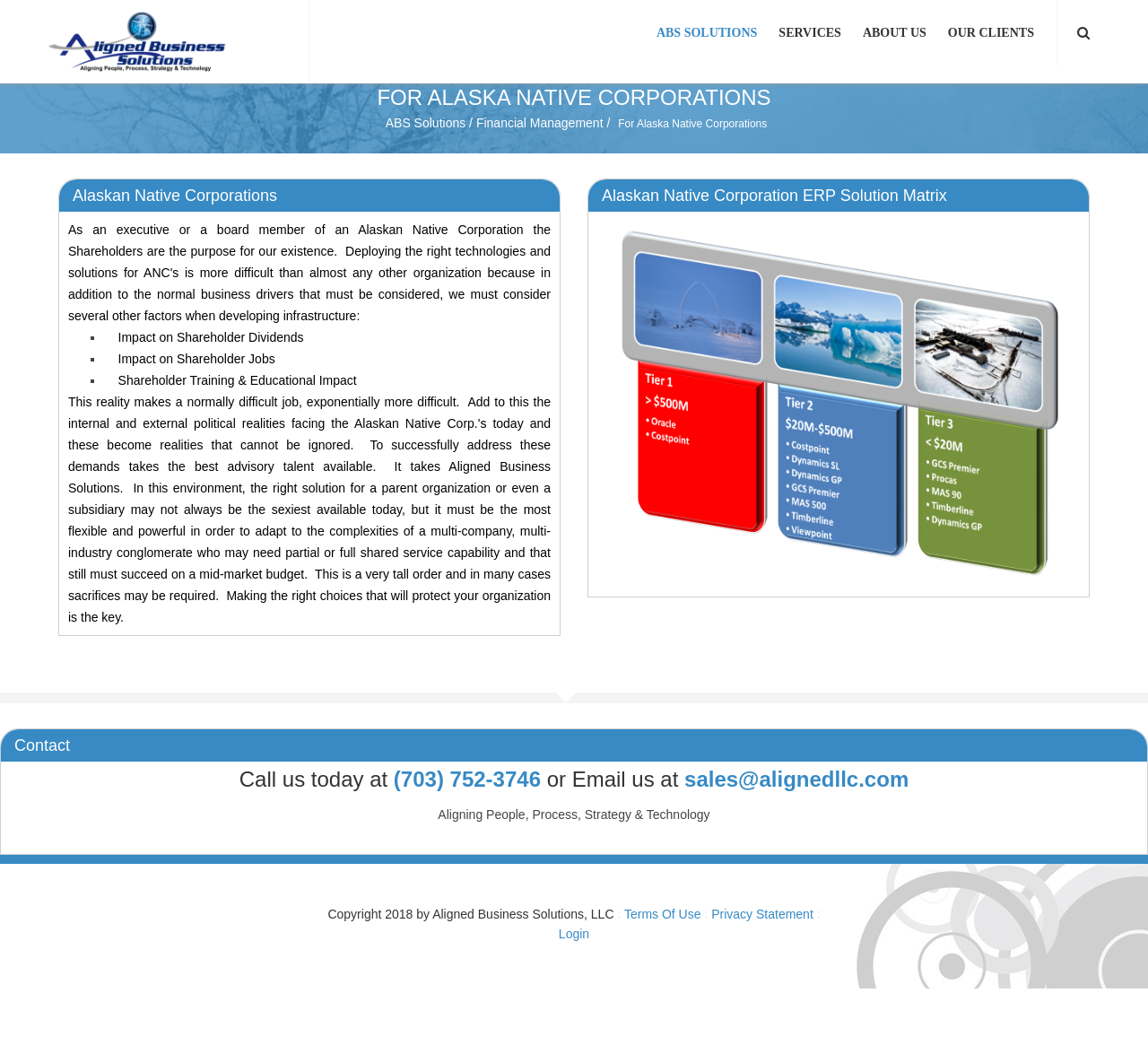Please answer the following question using a single word or phrase: 
What is the impact on shareholder dividends?

Impact on Shareholder Dividends